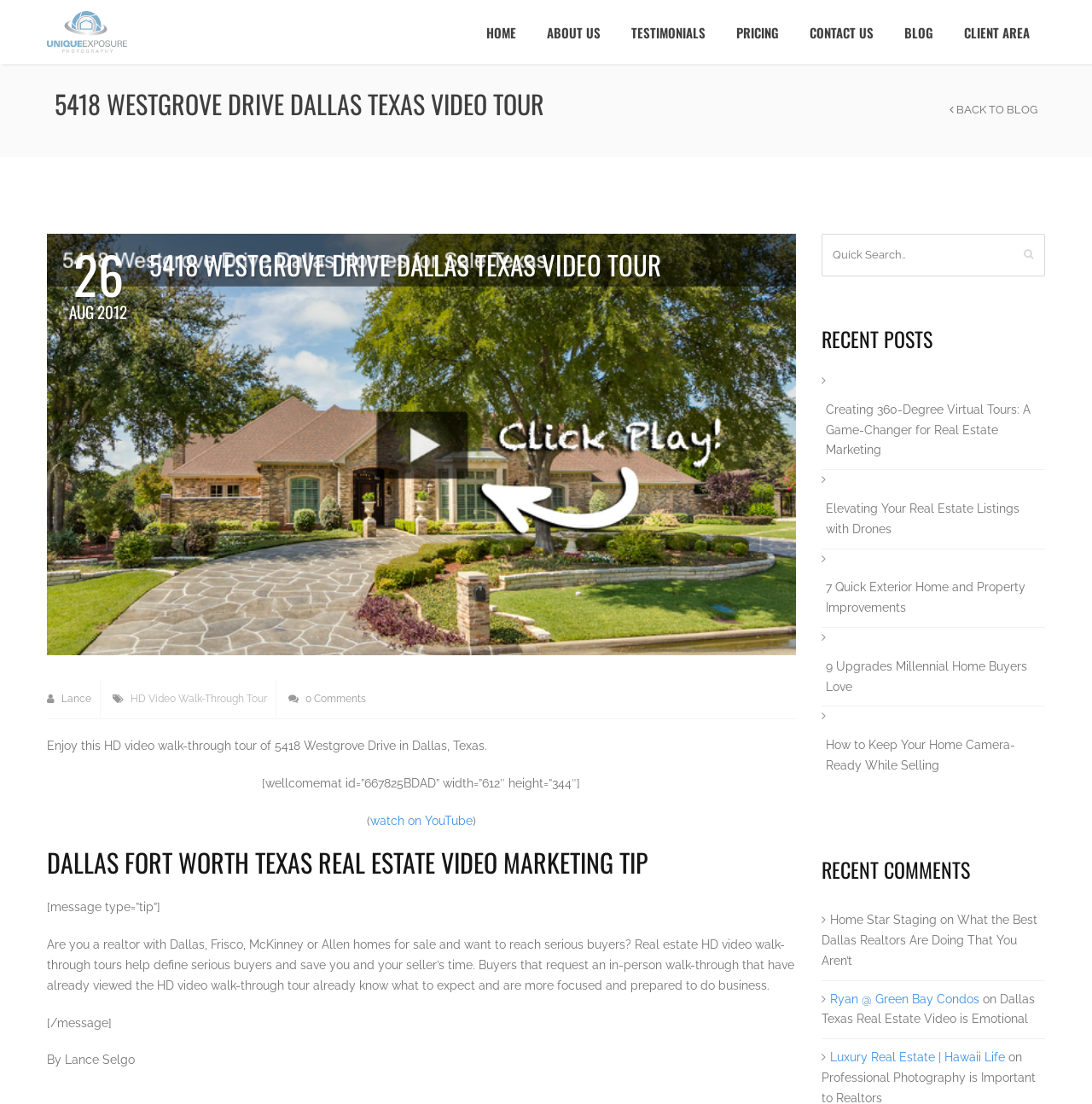Locate the bounding box coordinates of the clickable region necessary to complete the following instruction: "Search for a property". Provide the coordinates in the format of four float numbers between 0 and 1, i.e., [left, top, right, bottom].

[0.752, 0.212, 0.957, 0.25]